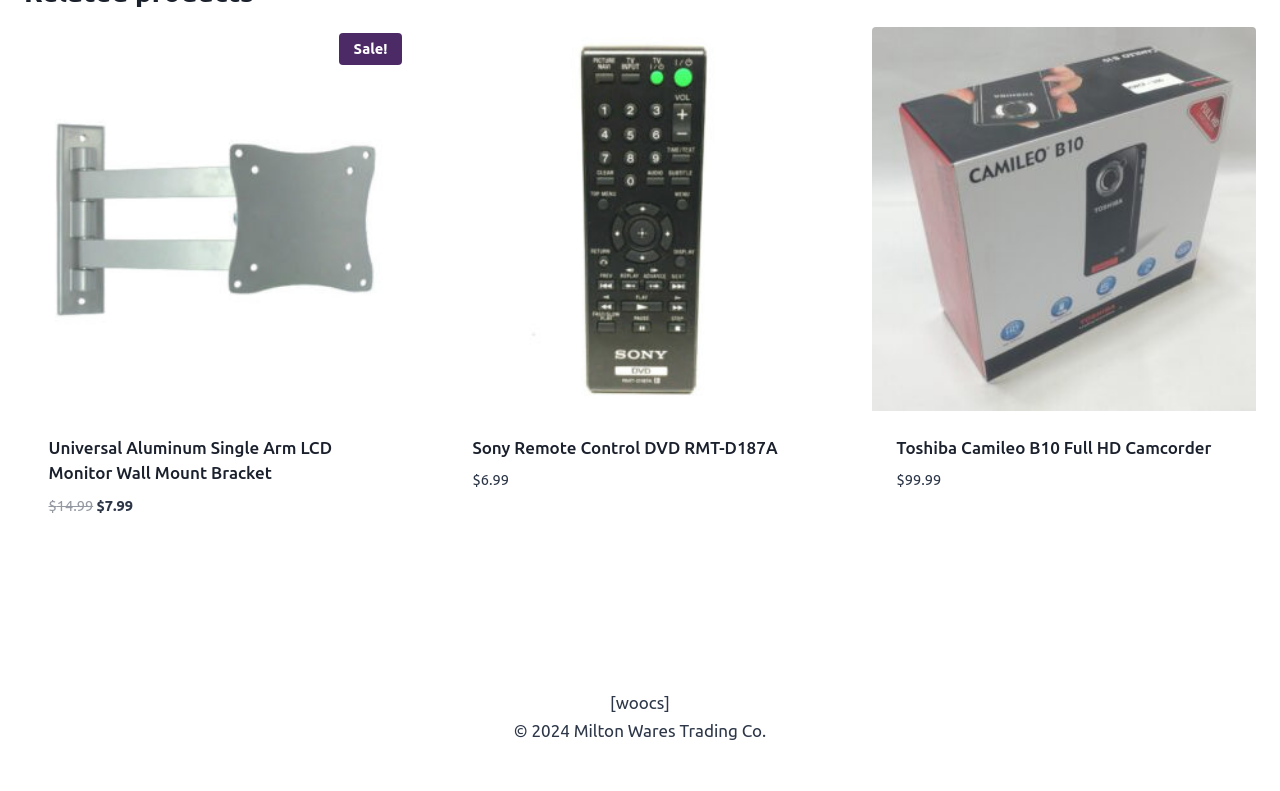Could you find the bounding box coordinates of the clickable area to complete this instruction: "Go to the blog"?

None